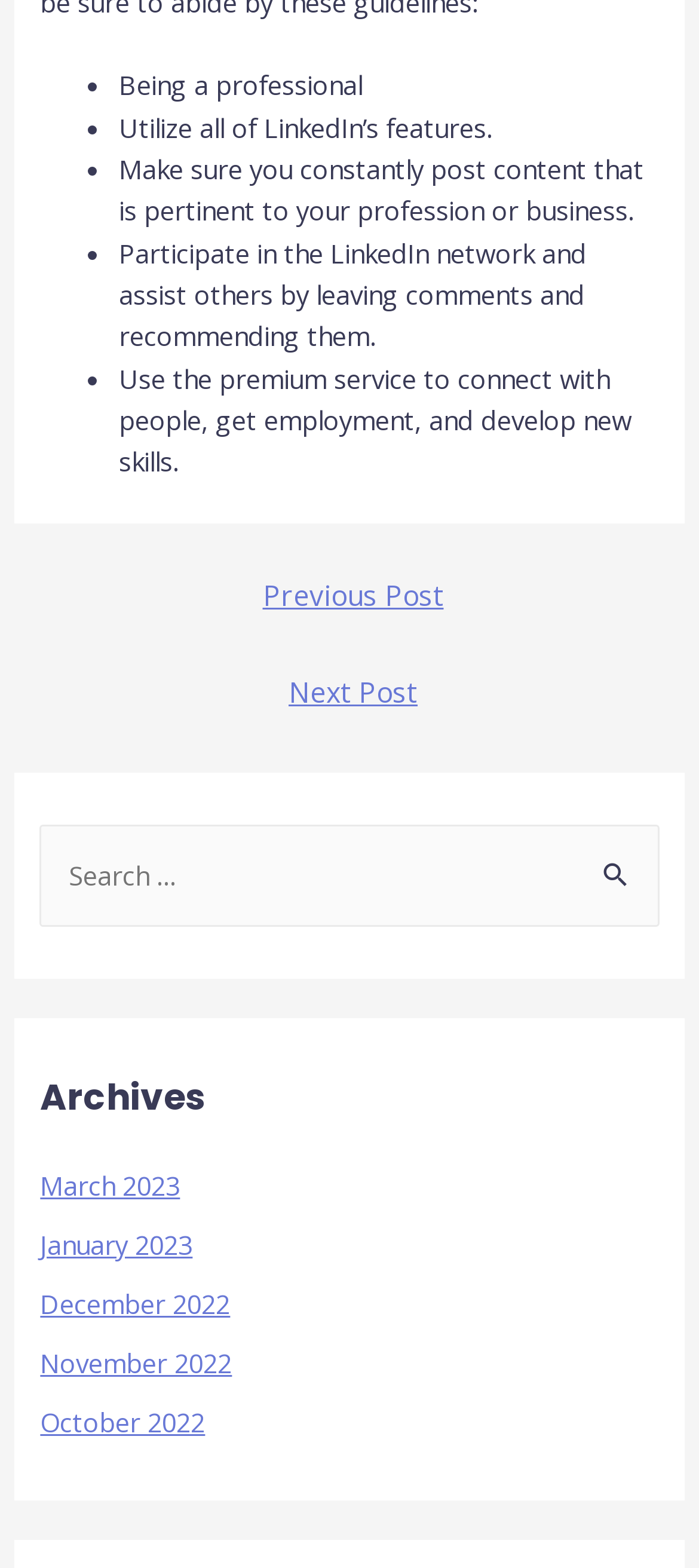Please respond in a single word or phrase: 
How many links are there in the archives section?

5